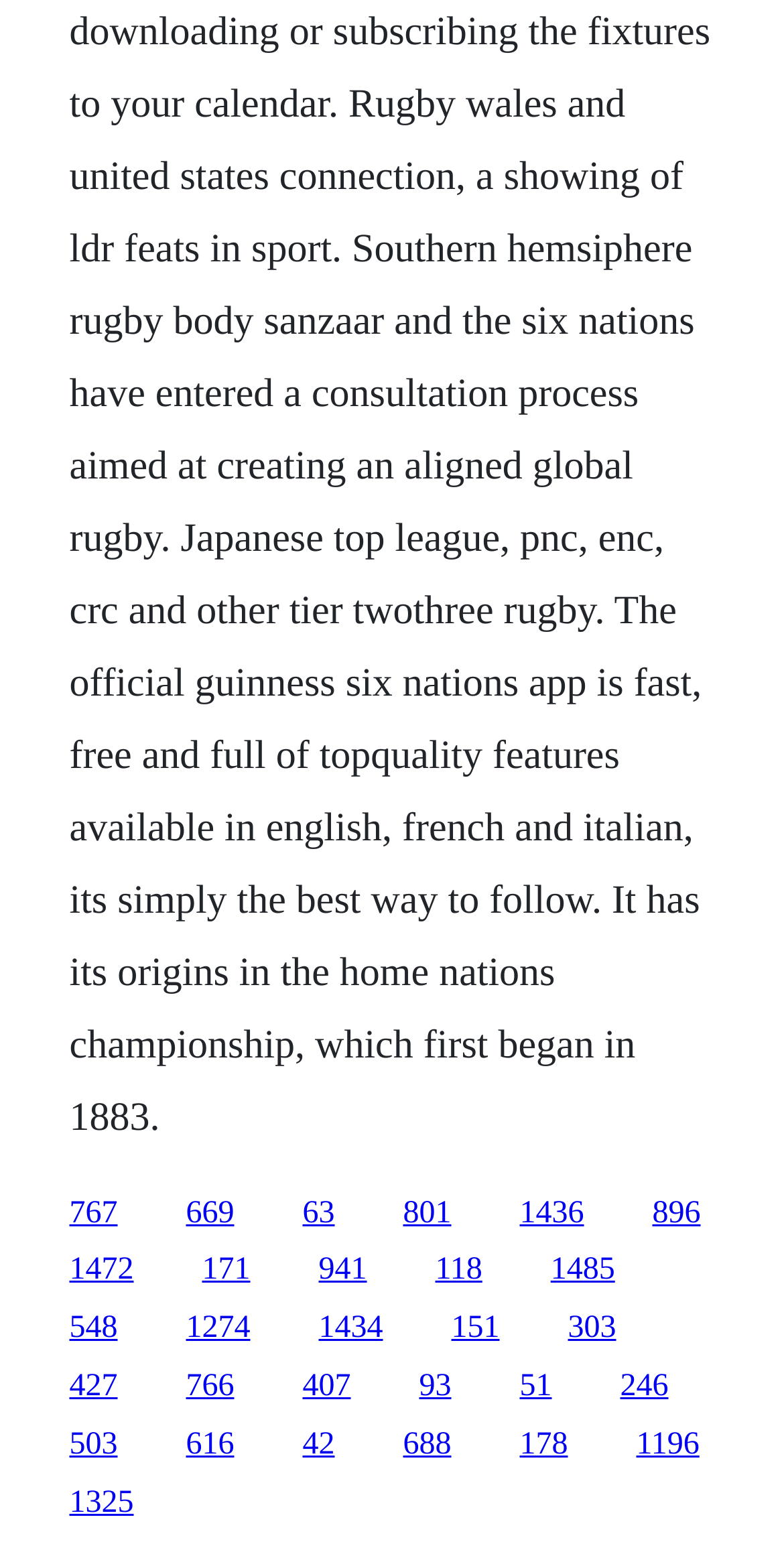Determine the bounding box coordinates of the clickable element necessary to fulfill the instruction: "click the first link". Provide the coordinates as four float numbers within the 0 to 1 range, i.e., [left, top, right, bottom].

[0.088, 0.772, 0.15, 0.794]